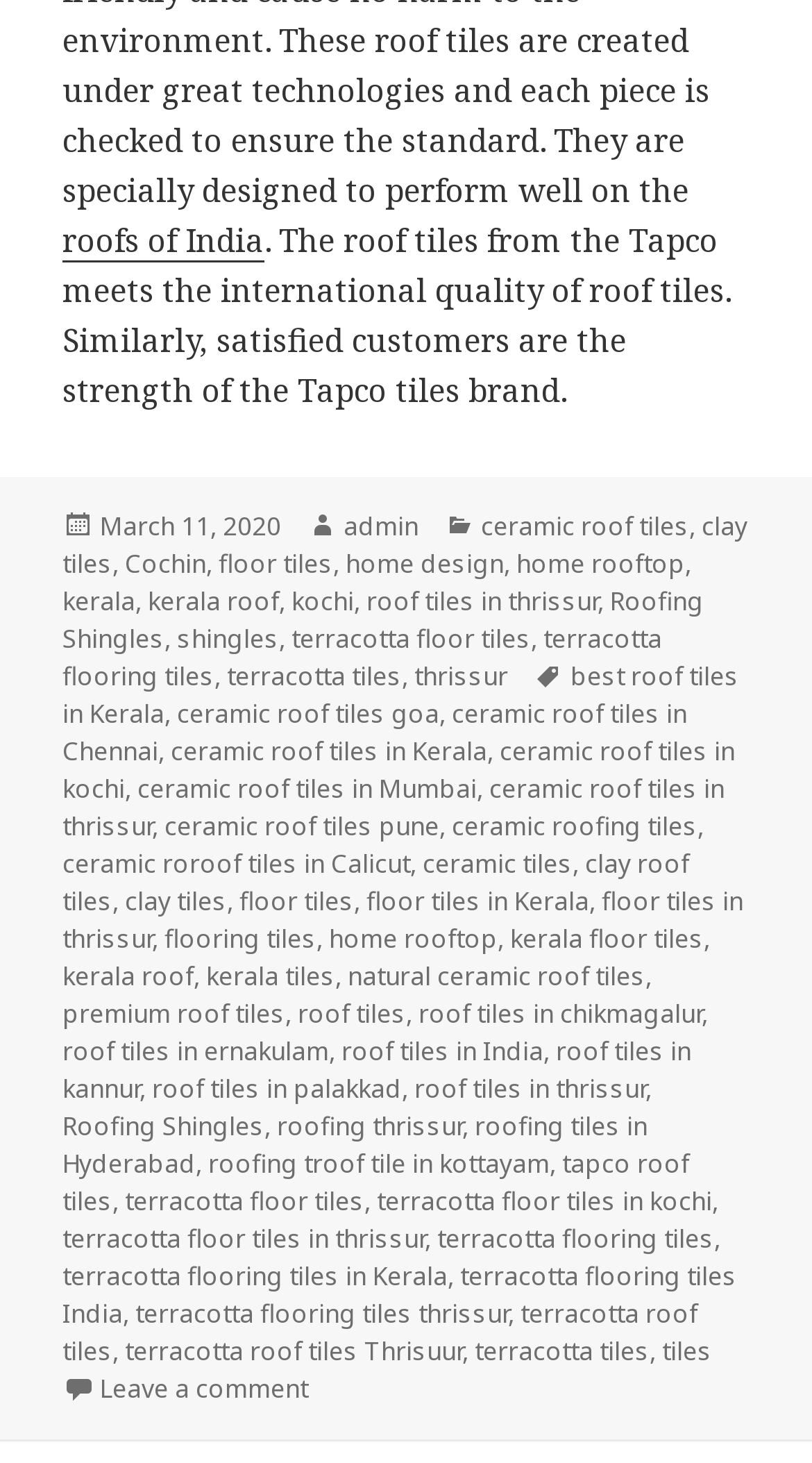Pinpoint the bounding box coordinates for the area that should be clicked to perform the following instruction: "Click on the link 'admin'".

[0.423, 0.347, 0.515, 0.373]